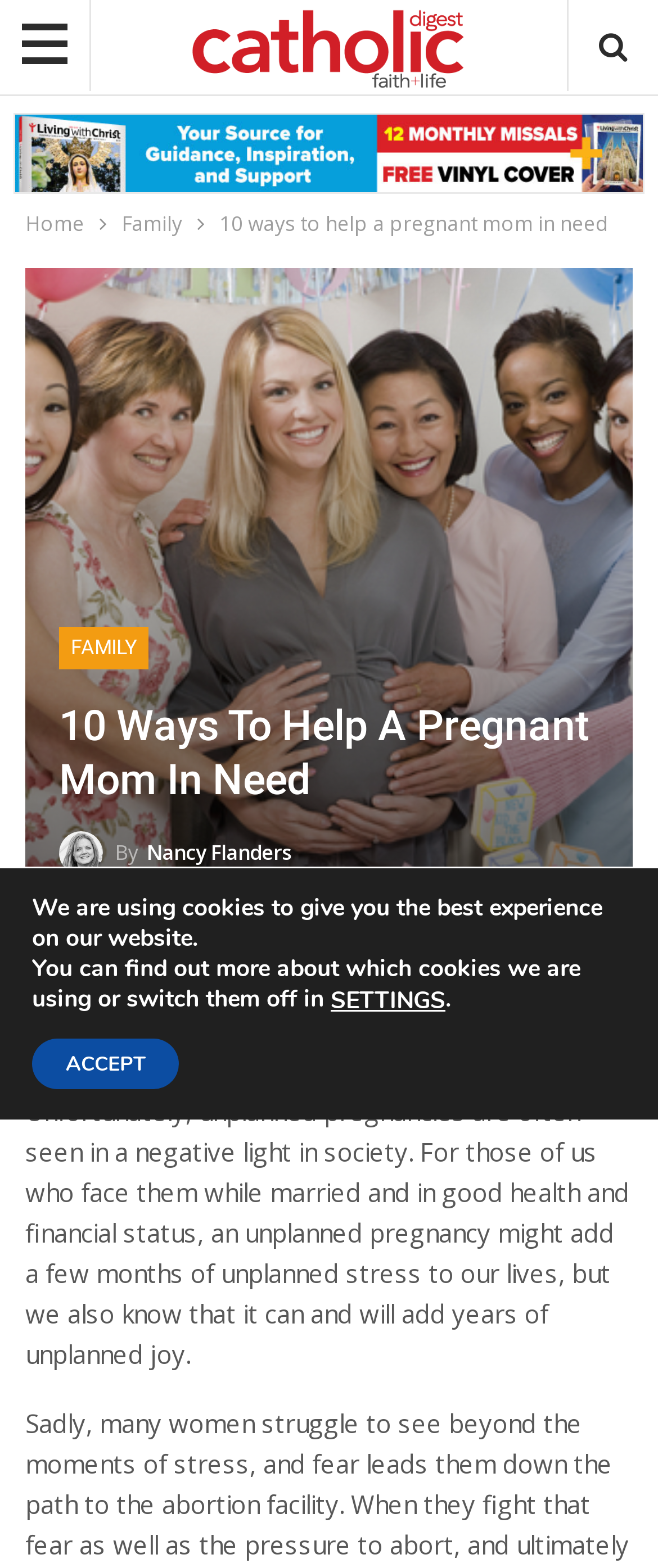Kindly provide the bounding box coordinates of the section you need to click on to fulfill the given instruction: "Click the 'Home' link".

[0.038, 0.131, 0.128, 0.154]